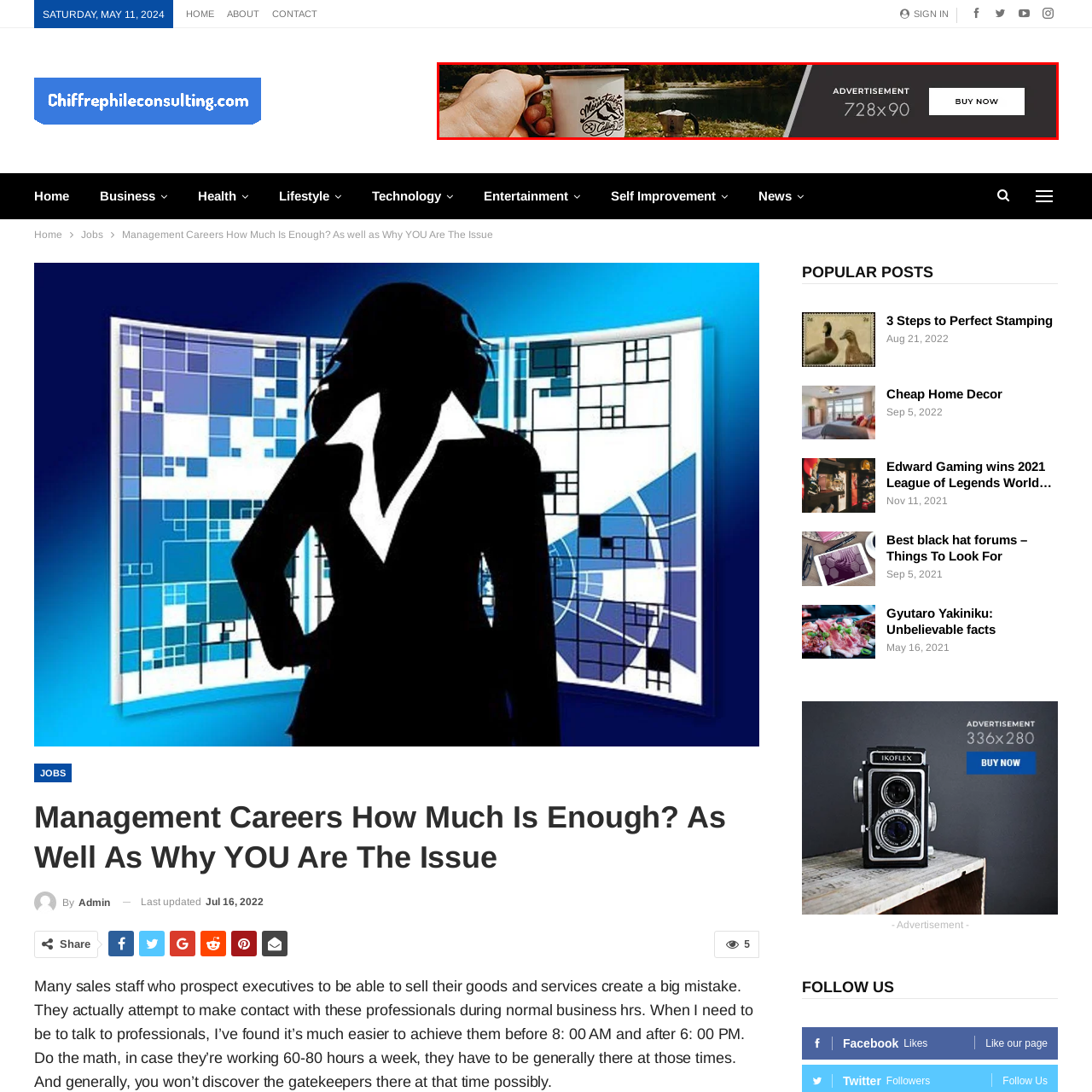What is placed nearby the hand holding the coffee mug?
Carefully look at the image inside the red bounding box and answer the question in a detailed manner using the visual details present.

In the image, a hand is holding a coffee mug, and nearby, a coffee pot is placed, highlighting the outdoor experience of brewing a fresh cup of coffee, which is a key aspect of the camping or outdoor lifestyle being promoted.